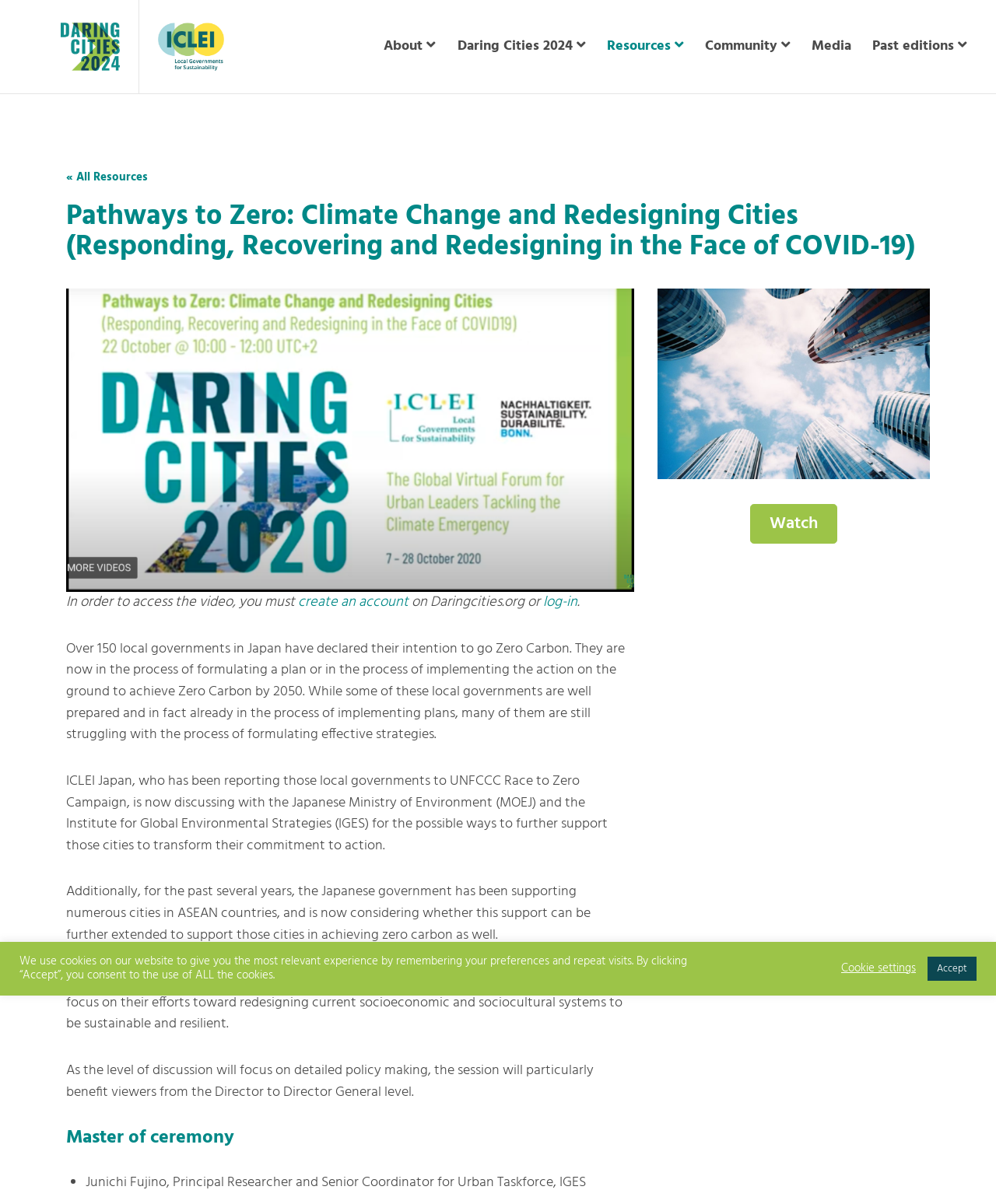Please identify the bounding box coordinates of the area that needs to be clicked to fulfill the following instruction: "Create an account."

[0.299, 0.491, 0.41, 0.51]